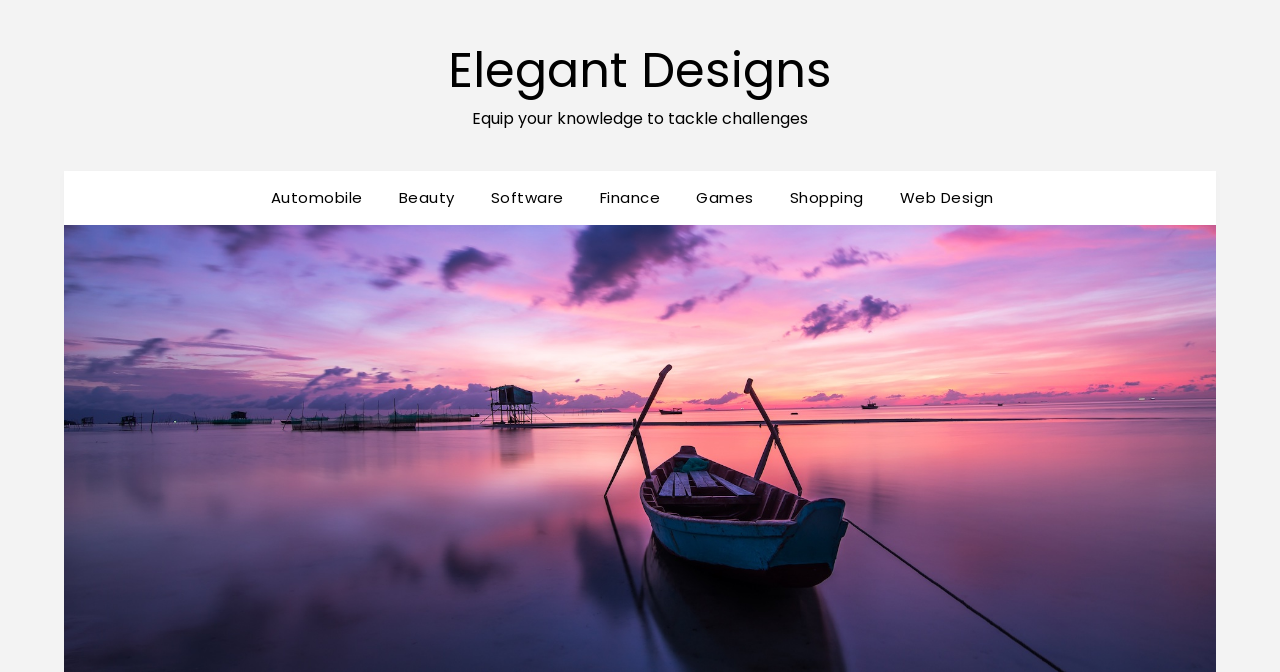Describe all the significant parts and information present on the webpage.

The webpage is about gold investing in IRAs, with a focus on educating users. At the top, there is a link to "Elegant Designs" situated roughly in the middle of the page. Below this link, a static text reads "Equip your knowledge to tackle challenges", which is centered on the page.

On the left side of the page, there is a list of categorized links, including "Automobile", "Beauty", "Software", "Finance", "Games", "Shopping", and "Web Design", arranged from top to bottom. These links are evenly spaced and take up about half of the page's width.

At the bottom of the page, there is a large image that spans almost the entire width, with the text "Elegant Designs" embedded in it. The image takes up about a quarter of the page's height.